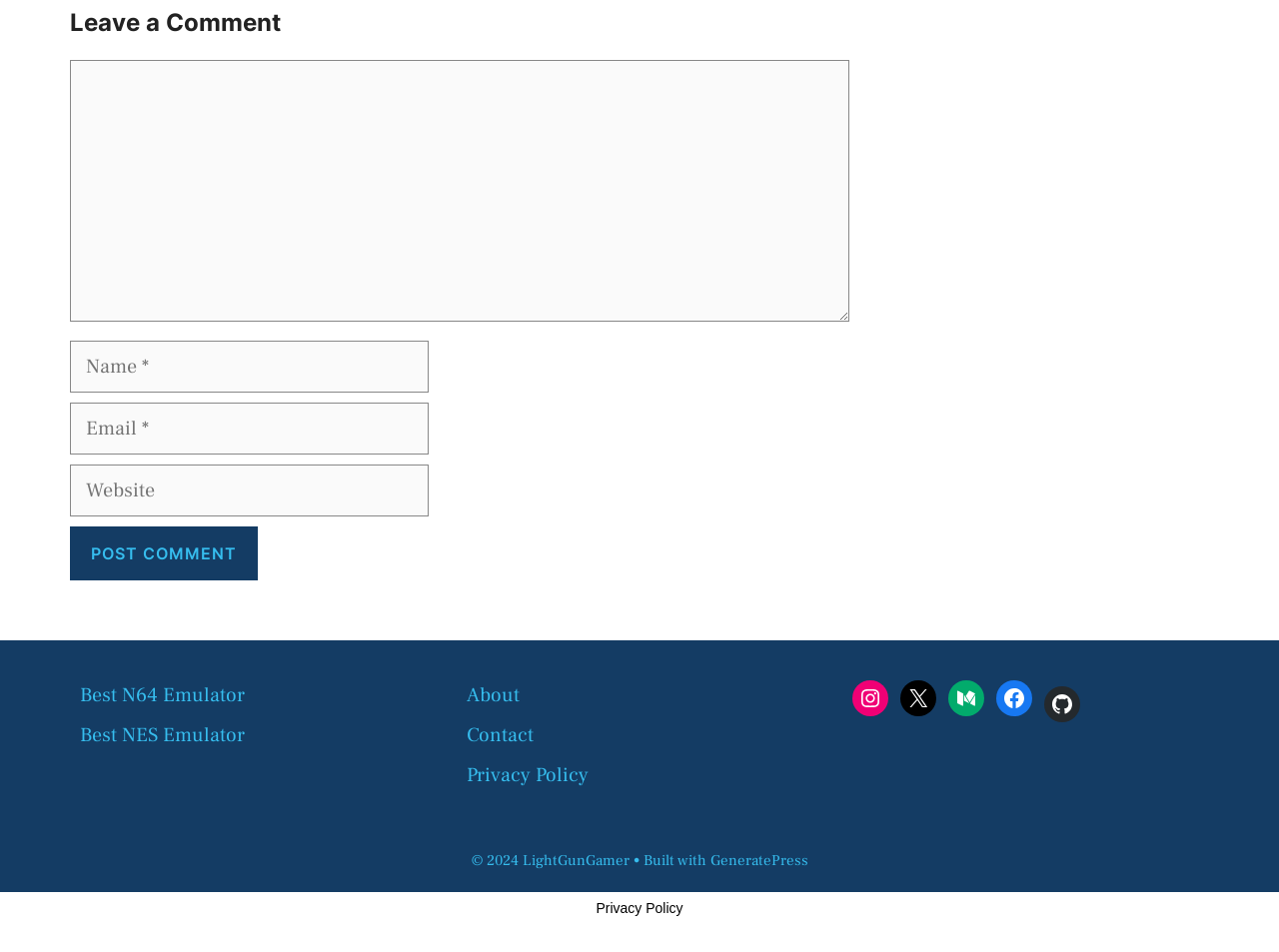Select the bounding box coordinates of the element I need to click to carry out the following instruction: "enter your name".

[0.055, 0.357, 0.335, 0.412]